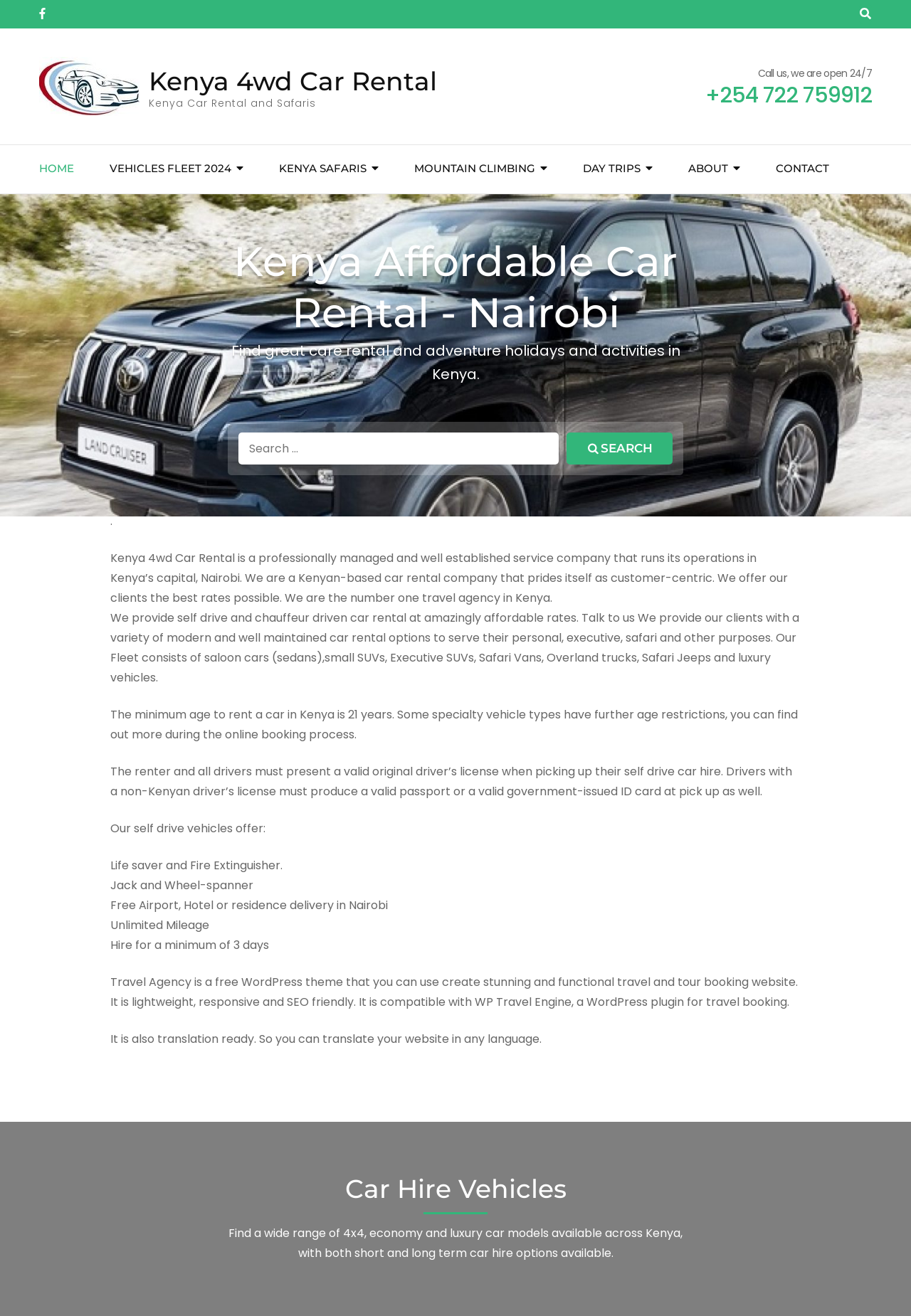Show the bounding box coordinates for the element that needs to be clicked to execute the following instruction: "Click on the 'CONTACT' link". Provide the coordinates in the form of four float numbers between 0 and 1, i.e., [left, top, right, bottom].

[0.852, 0.11, 0.91, 0.147]